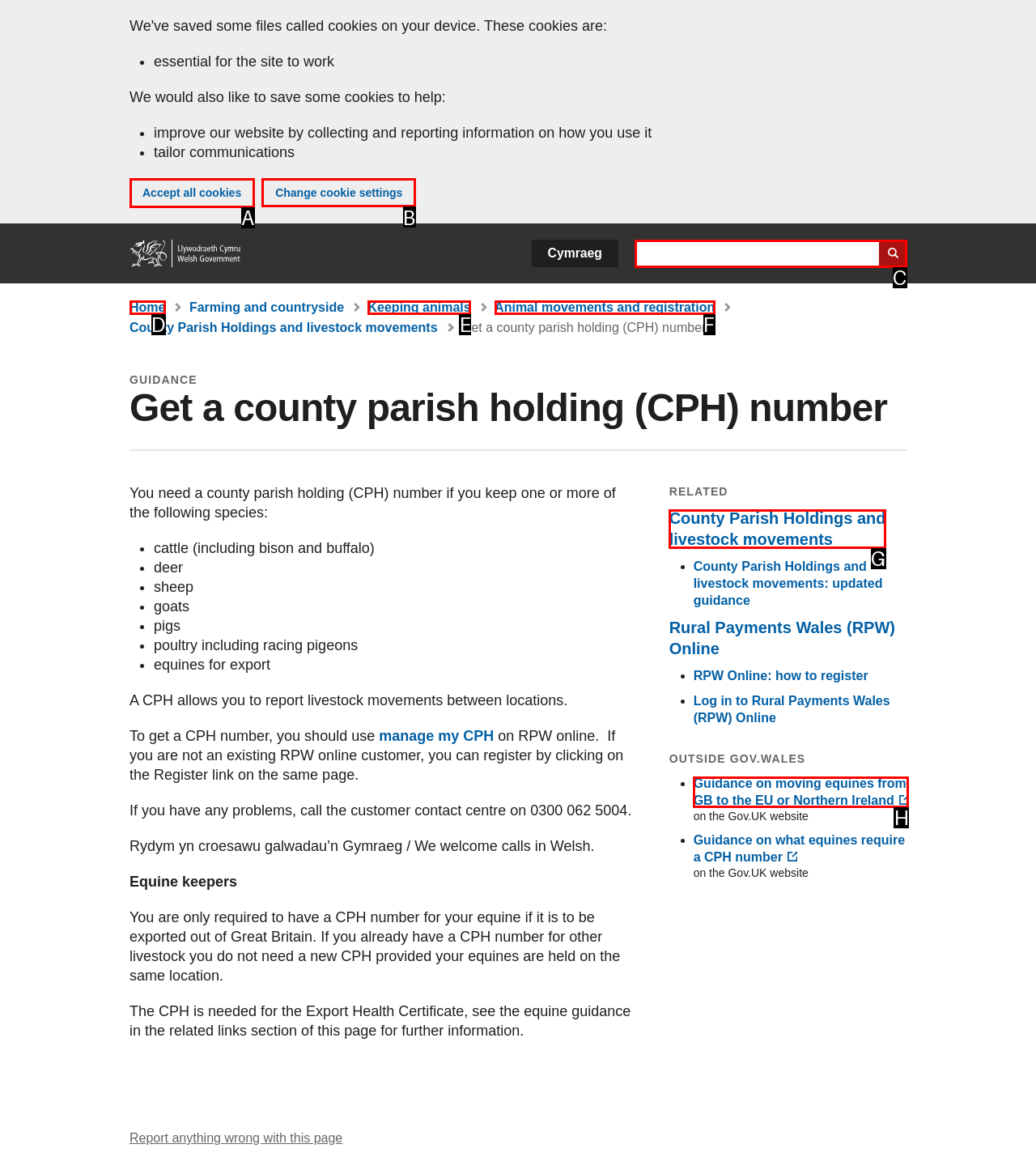Tell me the letter of the UI element to click in order to accomplish the following task: Change cookie settings
Answer with the letter of the chosen option from the given choices directly.

B